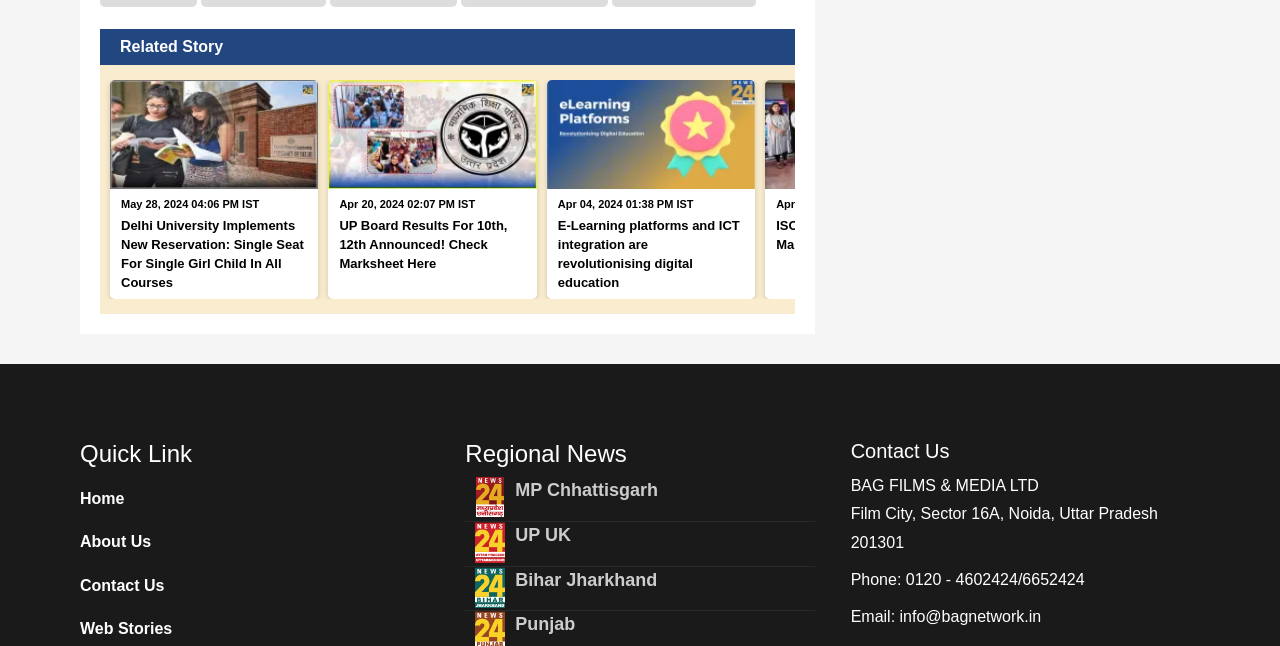Please examine the image and answer the question with a detailed explanation:
What is the company name mentioned in the 'Contact Us' section?

The 'Contact Us' section has a text 'BAG FILMS & MEDIA LTD' which is the company name. Therefore, the company name mentioned in the 'Contact Us' section is BAG FILMS & MEDIA LTD.